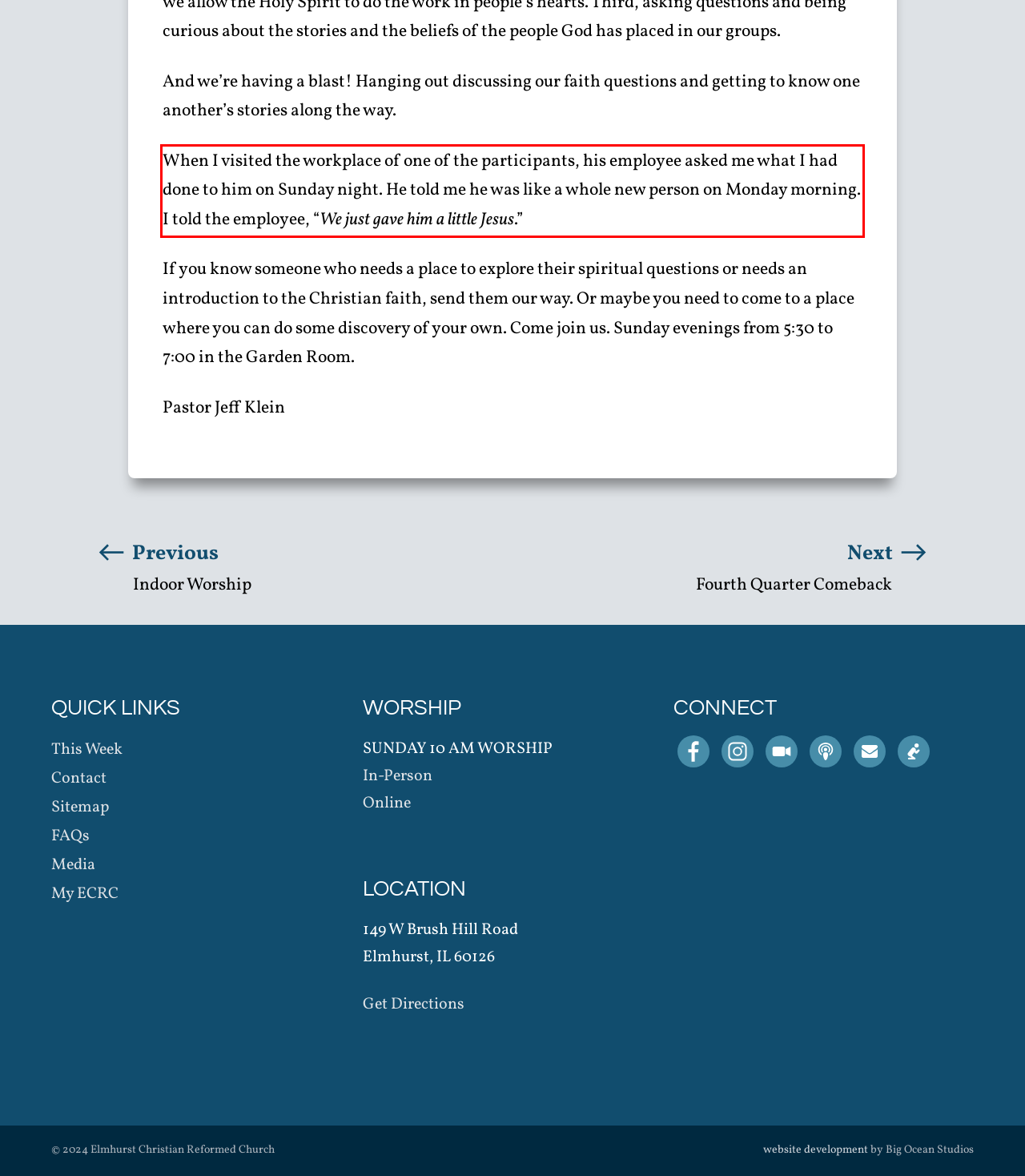In the screenshot of the webpage, find the red bounding box and perform OCR to obtain the text content restricted within this red bounding box.

When I visited the workplace of one of the participants, his employee asked me what I had done to him on Sunday night. He told me he was like a whole new person on Monday morning. I told the employee, “We just gave him a little Jesus.”